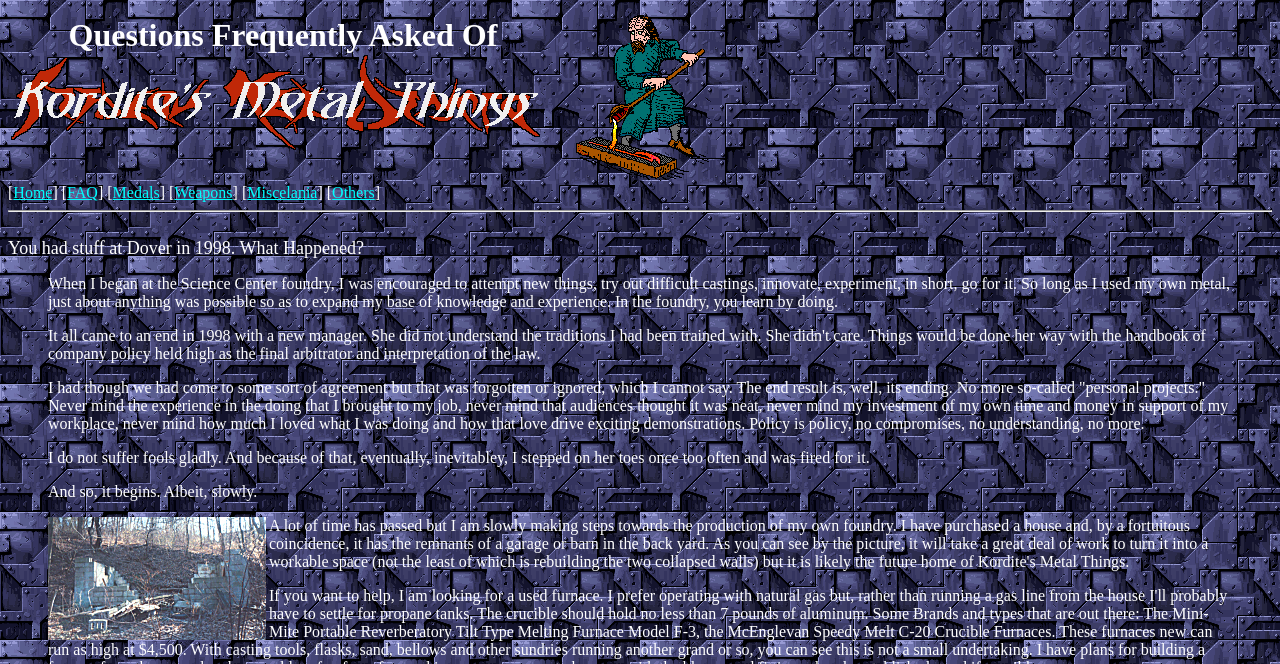Respond with a single word or phrase:
What is the name of the website?

Kordite's Metal Things